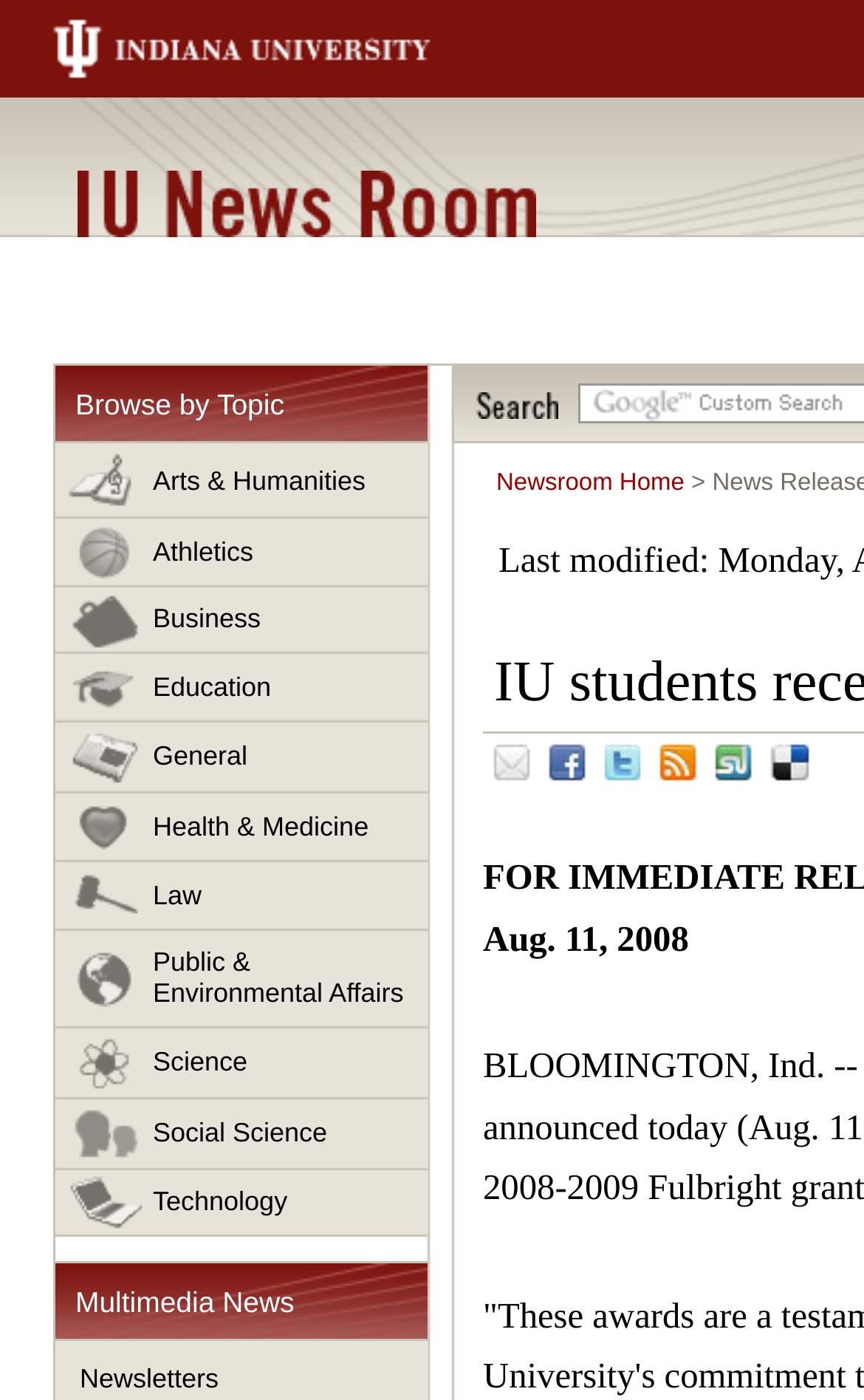Identify the webpage's primary heading and generate its text.

IU News Room